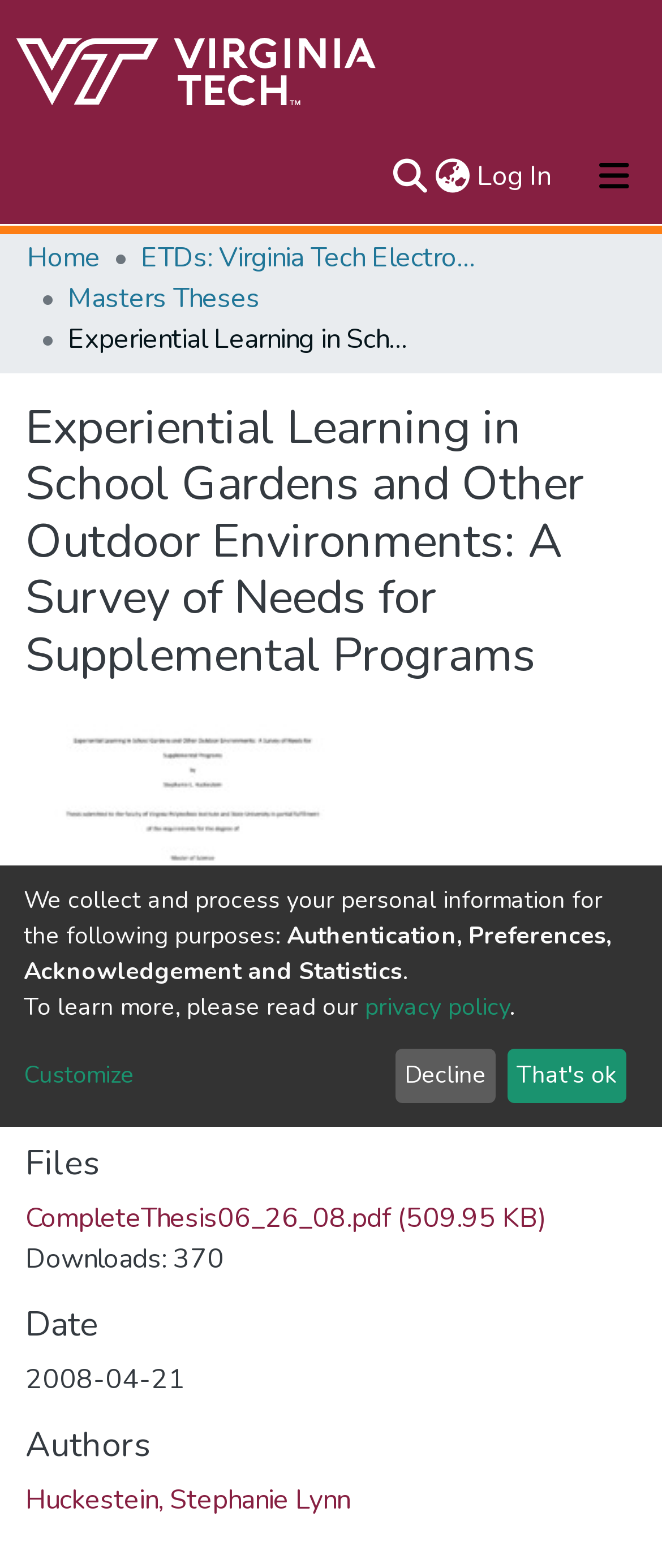Kindly determine the bounding box coordinates for the clickable area to achieve the given instruction: "Switch language".

[0.651, 0.1, 0.715, 0.126]